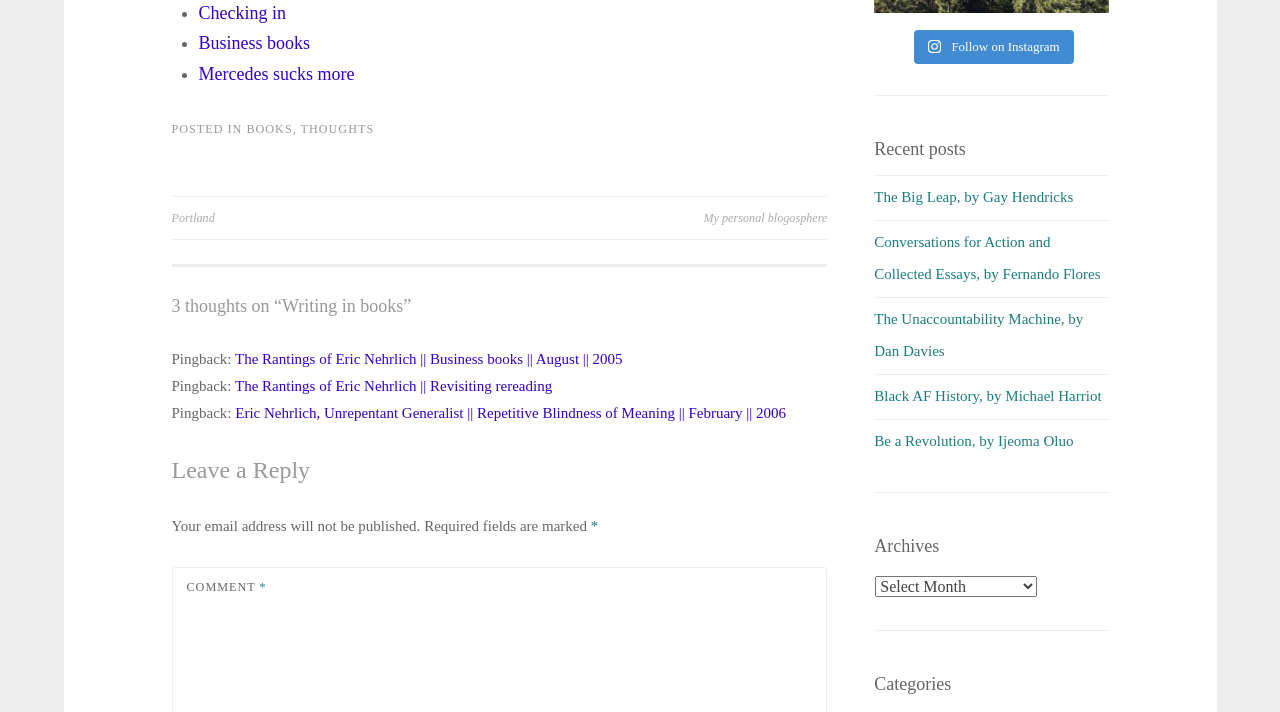Locate the bounding box coordinates of the clickable element to fulfill the following instruction: "Click on 'Checking in'". Provide the coordinates as four float numbers between 0 and 1 in the format [left, top, right, bottom].

[0.155, 0.004, 0.223, 0.032]